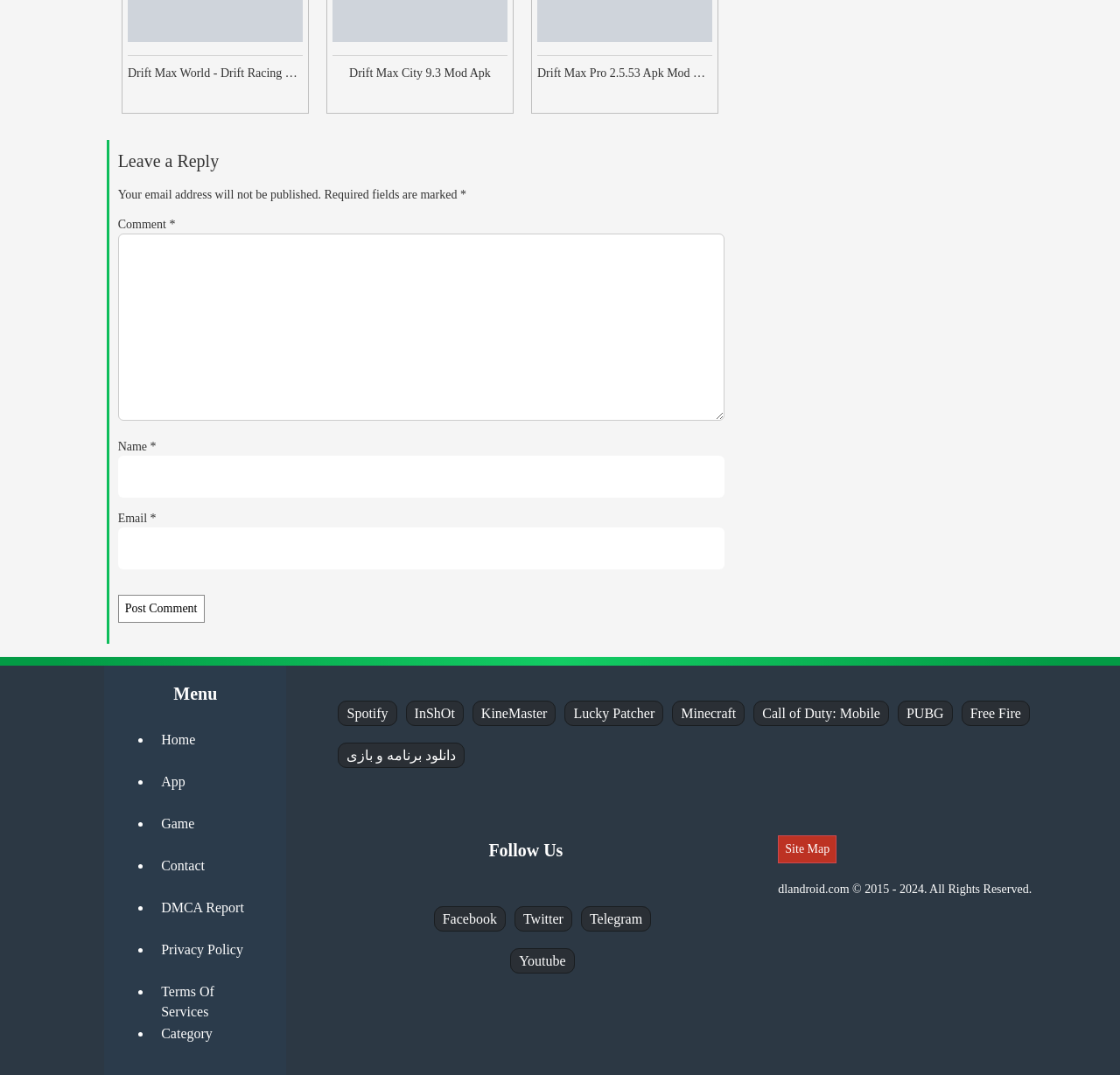Answer the question with a brief word or phrase:
What is the copyright information at the bottom of the page?

dlandroid.com 2015 - 2024